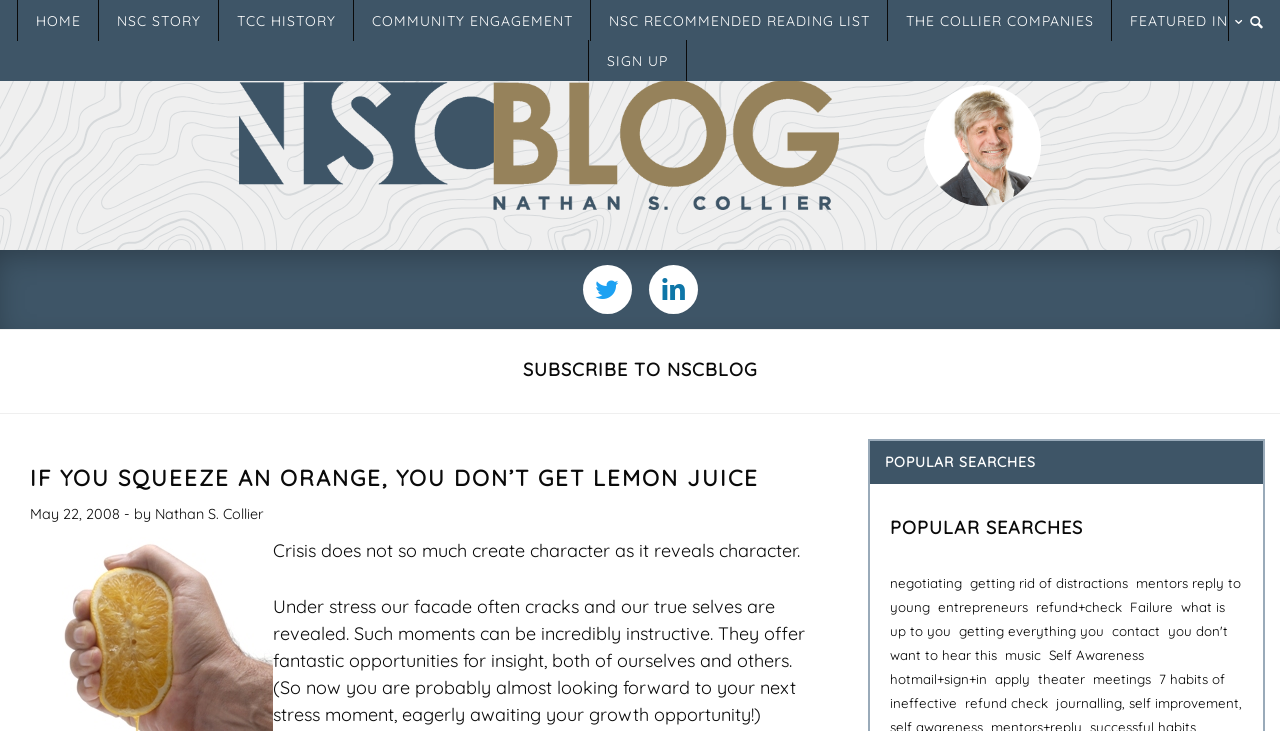What is the purpose of the textbox at the top?
Kindly answer the question with as much detail as you can.

The purpose of the textbox at the top of the webpage can be inferred from its location and the text prompt 'Type and search...'. This suggests that the textbox is meant for users to enter search queries and find relevant content on the blog.